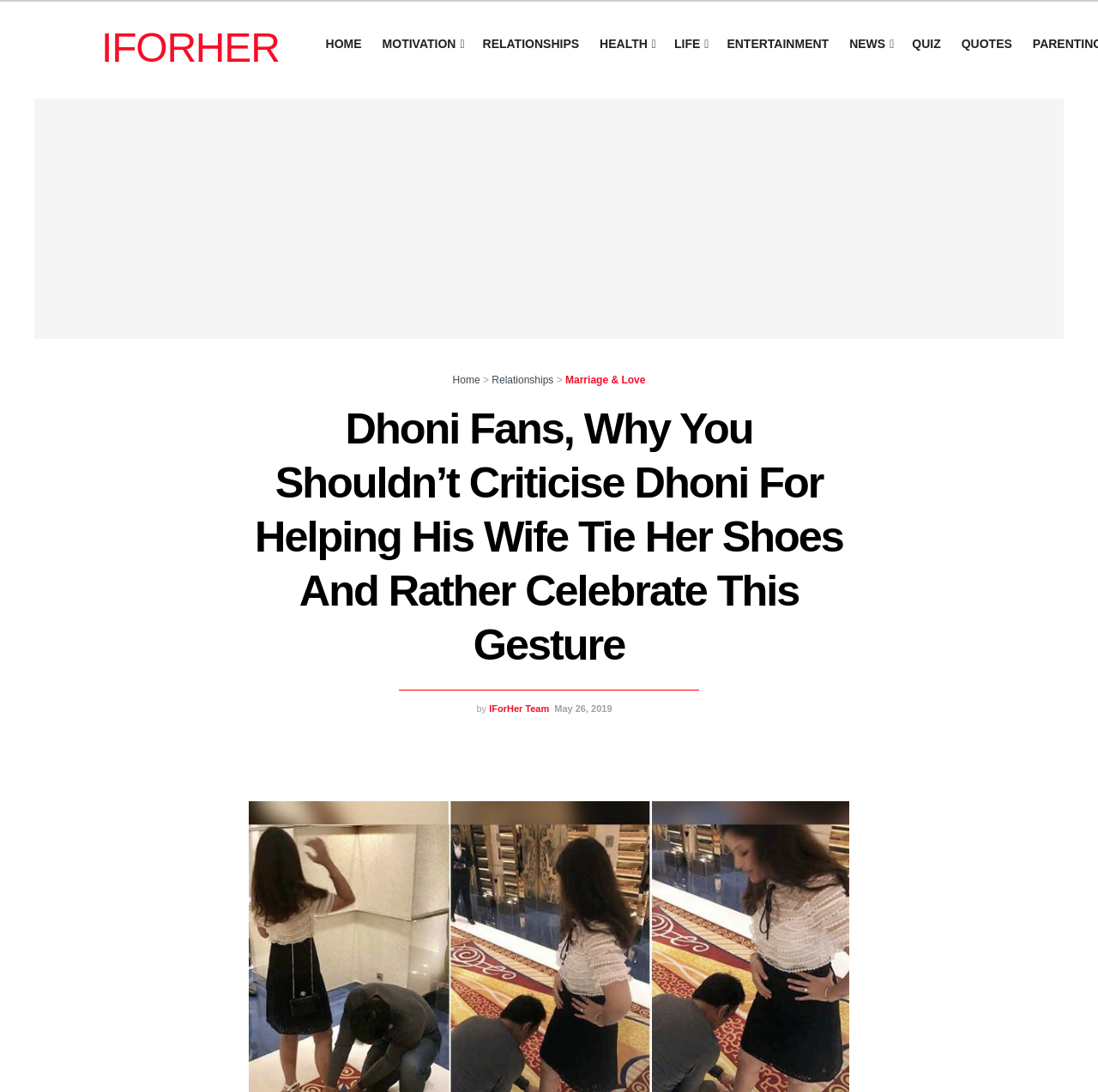Find the bounding box coordinates of the element I should click to carry out the following instruction: "read relationships article".

[0.43, 0.02, 0.537, 0.06]